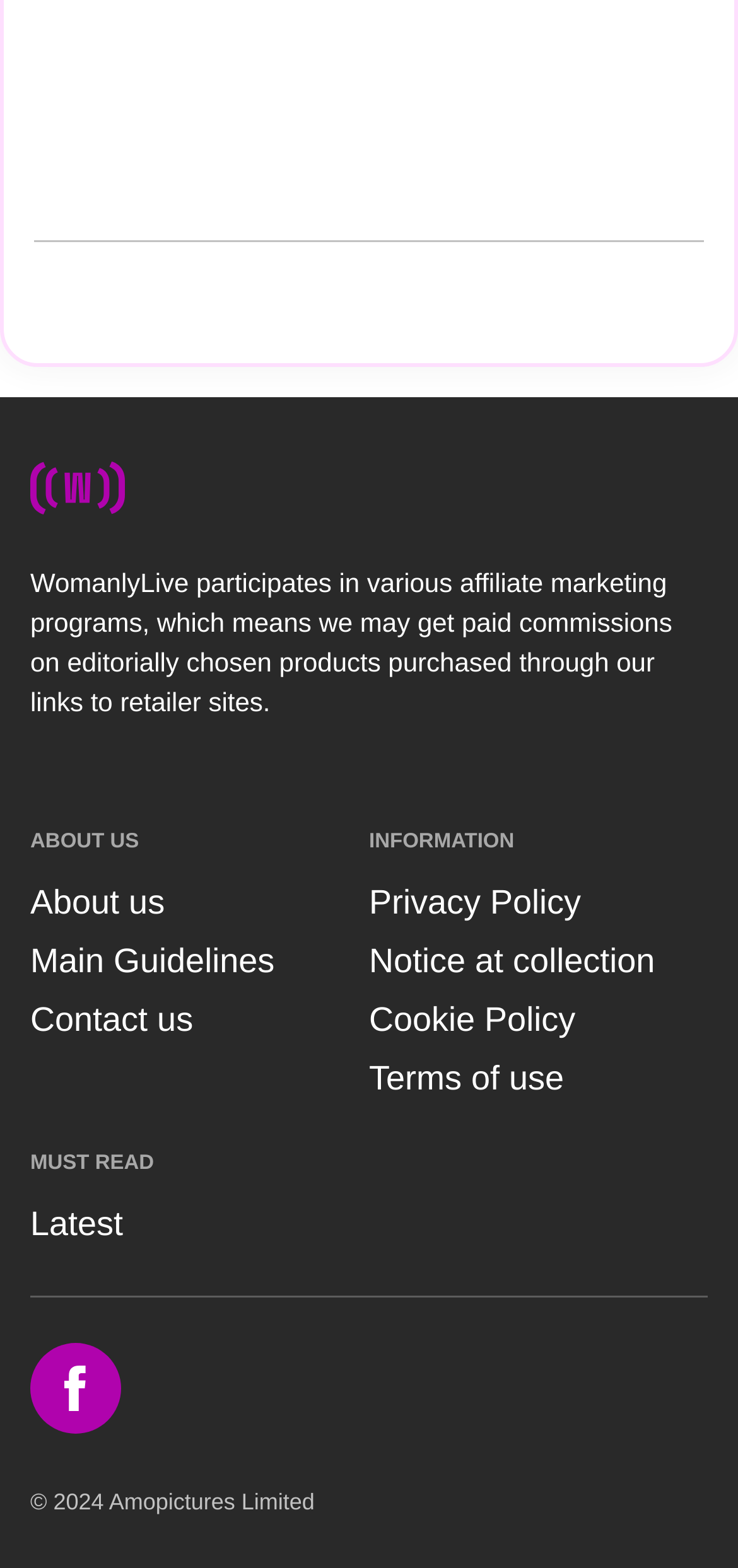Pinpoint the bounding box coordinates of the area that should be clicked to complete the following instruction: "Click the logo". The coordinates must be given as four float numbers between 0 and 1, i.e., [left, top, right, bottom].

[0.041, 0.294, 0.169, 0.328]